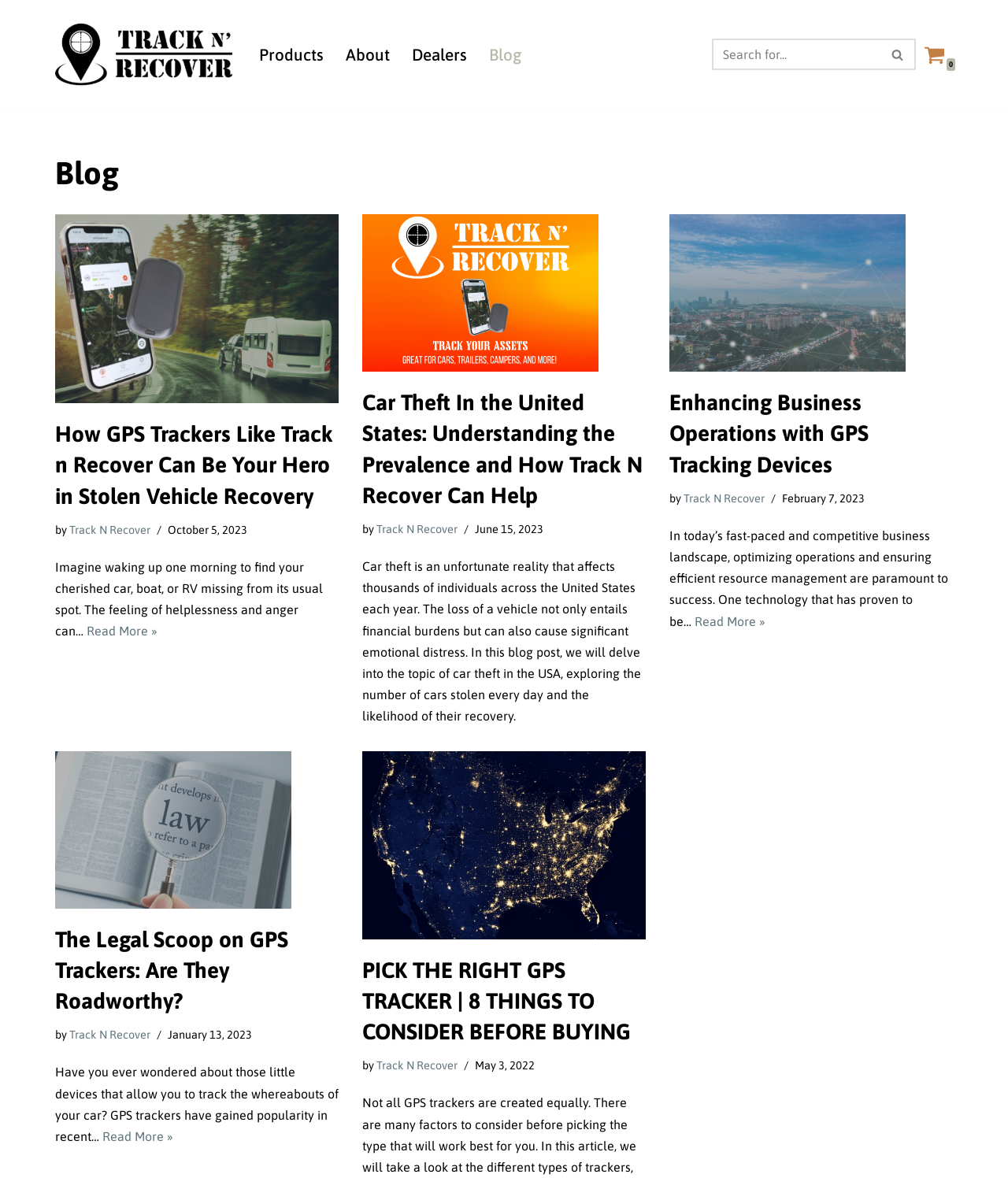Utilize the details in the image to thoroughly answer the following question: What is the author of the article 'Car Theft In the United States: Understanding the Prevalence and How Track N Recover Can Help'?

I looked at the article element with the title 'Car Theft In the United States: Understanding the Prevalence and How Track N Recover Can Help' and found that the author is mentioned as 'Track N Recover'.